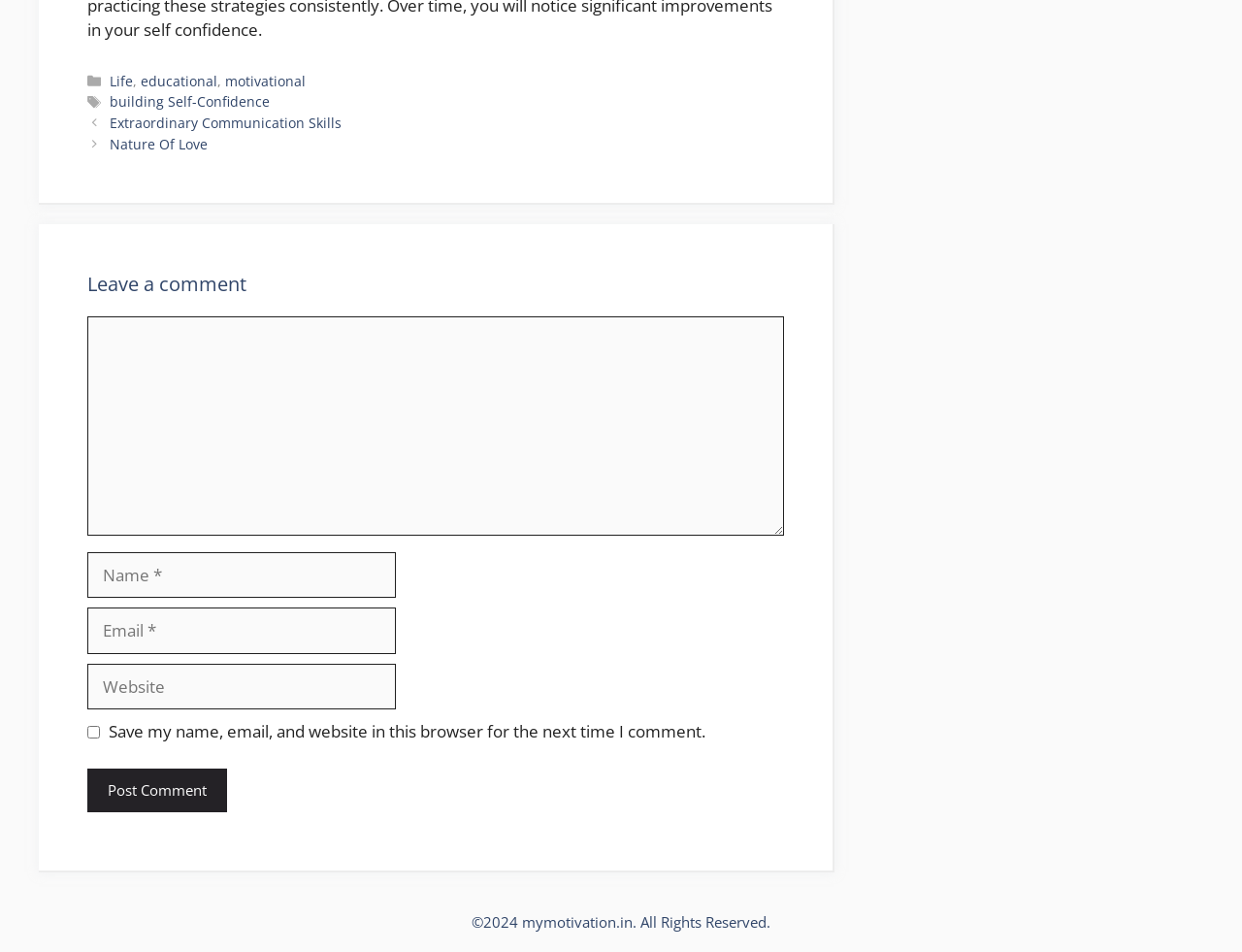Respond concisely with one word or phrase to the following query:
What is the purpose of the checkbox?

Save comment information